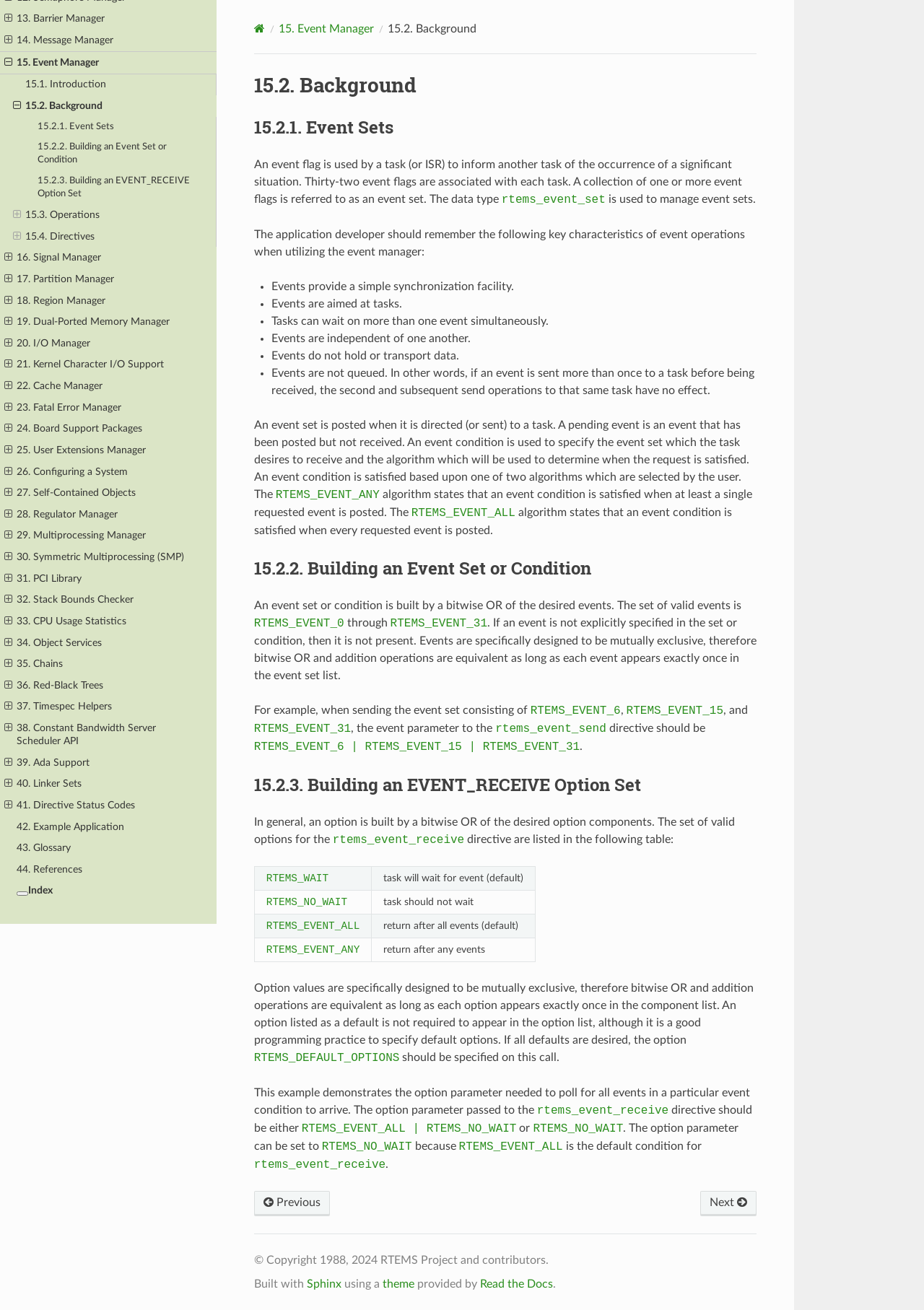Please identify the bounding box coordinates of the element I should click to complete this instruction: 'View 15. Event Manager'. The coordinates should be given as four float numbers between 0 and 1, like this: [left, top, right, bottom].

[0.301, 0.018, 0.405, 0.026]